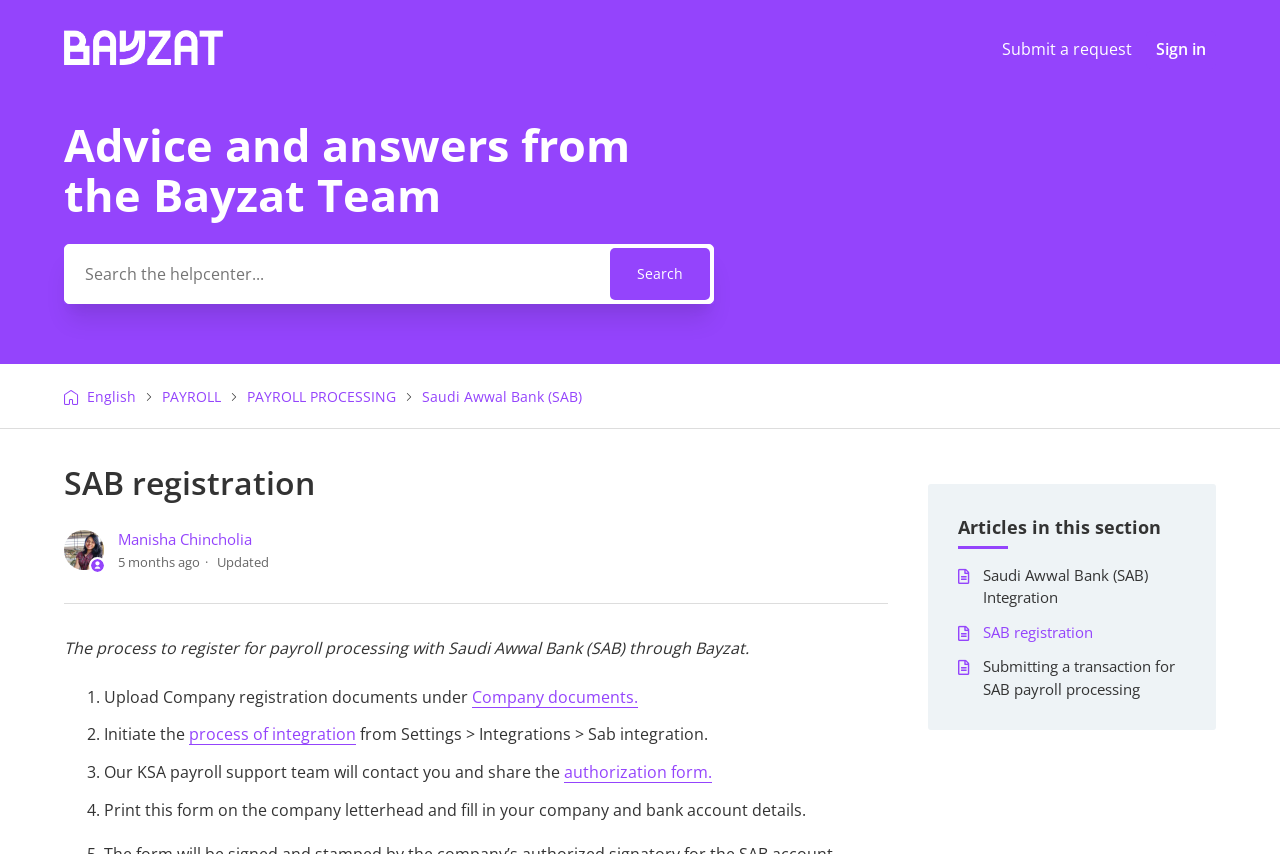What should be printed on the company letterhead?
Based on the visual content, answer with a single word or a brief phrase.

Authorization form